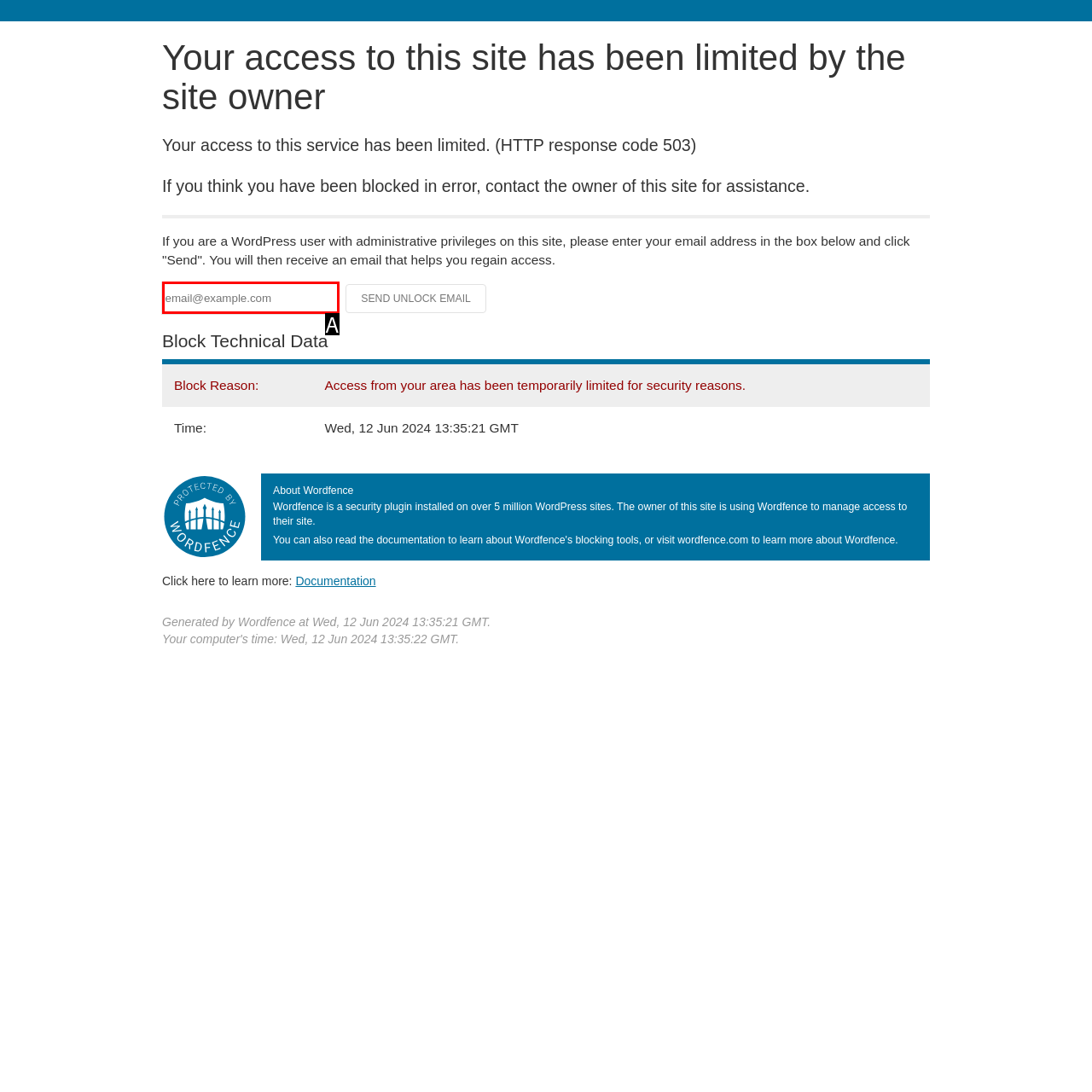Given the element description: Hustle Culture, choose the HTML element that aligns with it. Indicate your choice with the corresponding letter.

None